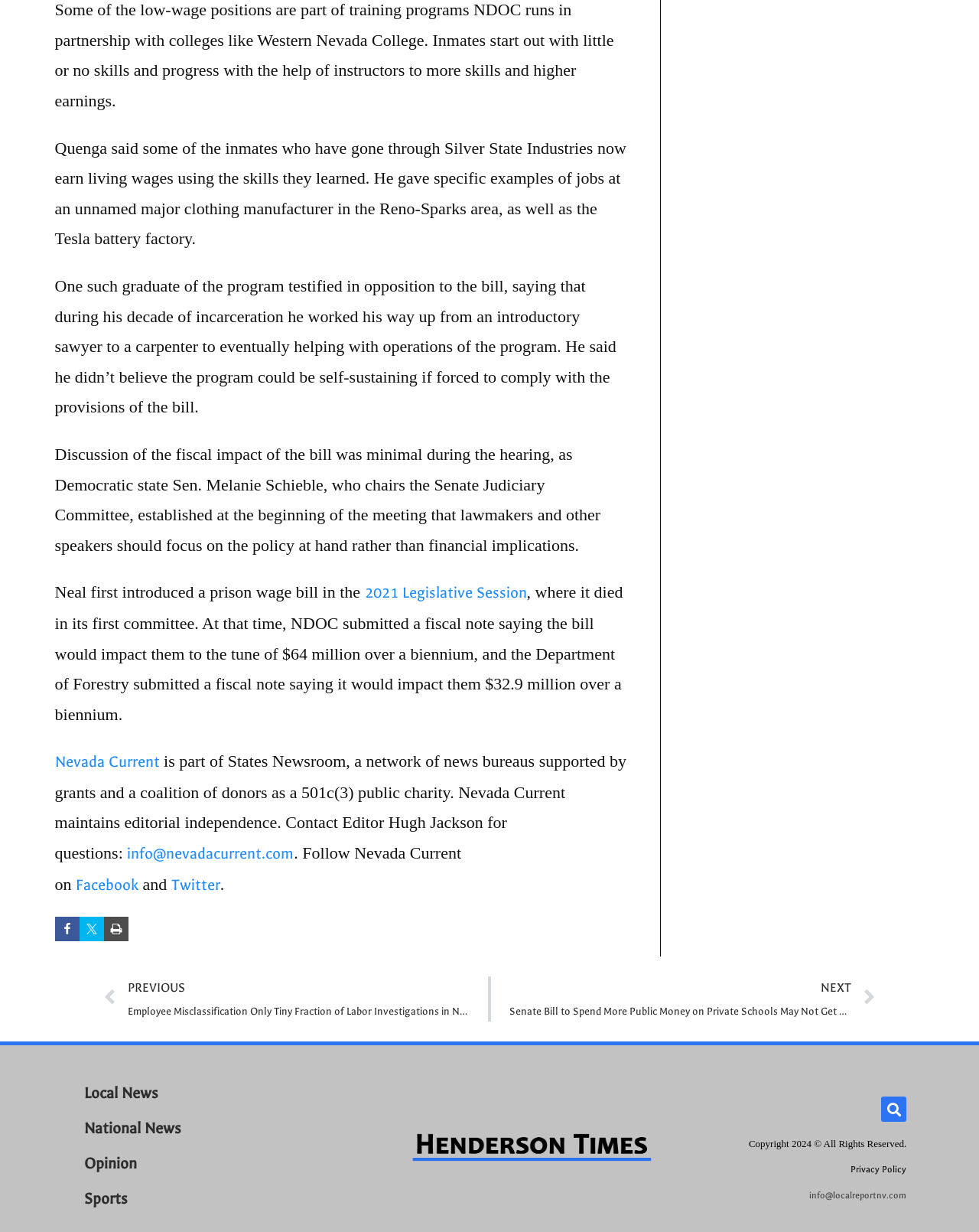Who is the chair of the Senate Judiciary Committee?
Please give a detailed and thorough answer to the question, covering all relevant points.

The static text element [183] mentions 'Democratic state Sen. Melanie Schieble, who chairs the Senate Judiciary Committee'. This information can be used to answer the question.